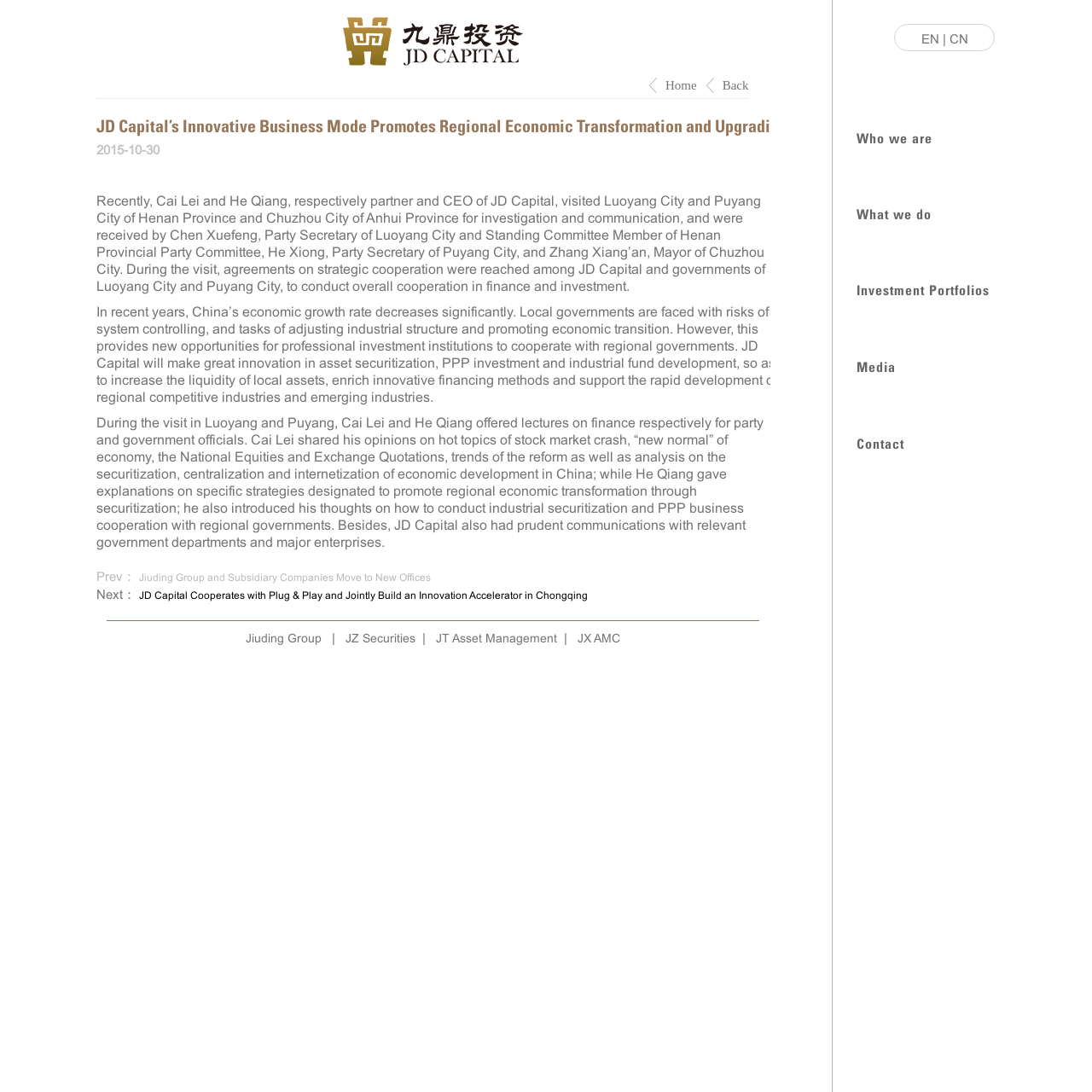Provide your answer in a single word or phrase: 
What is the purpose of JD Capital's visit to Luoyang City and Puyang City?

Strategic cooperation